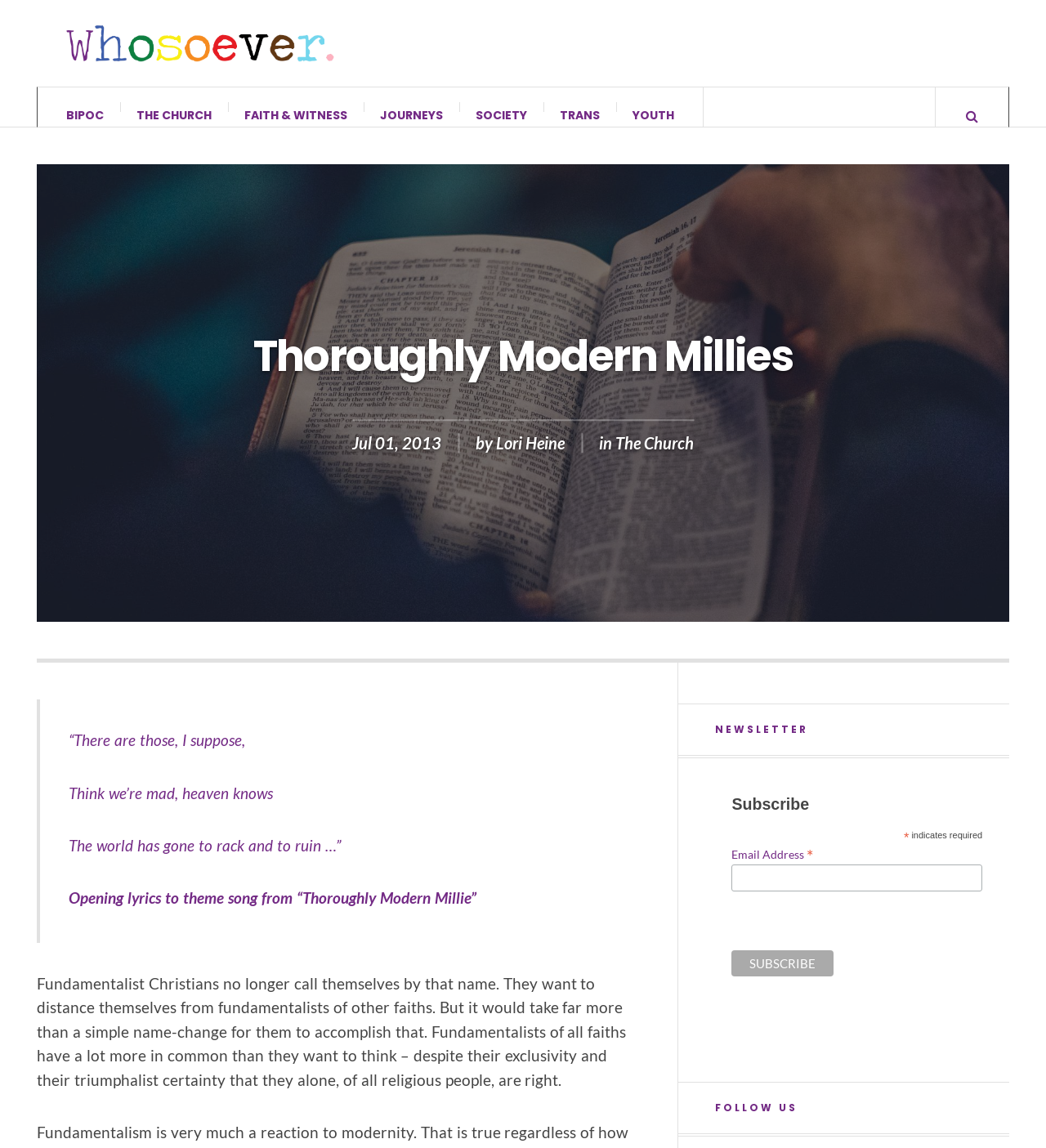Analyze the image and deliver a detailed answer to the question: What is the purpose of the textbox?

The textbox is located below the heading 'Subscribe' and has a label 'Email Address *' indicating that it is required. The purpose of the textbox is to input an email address for subscription.